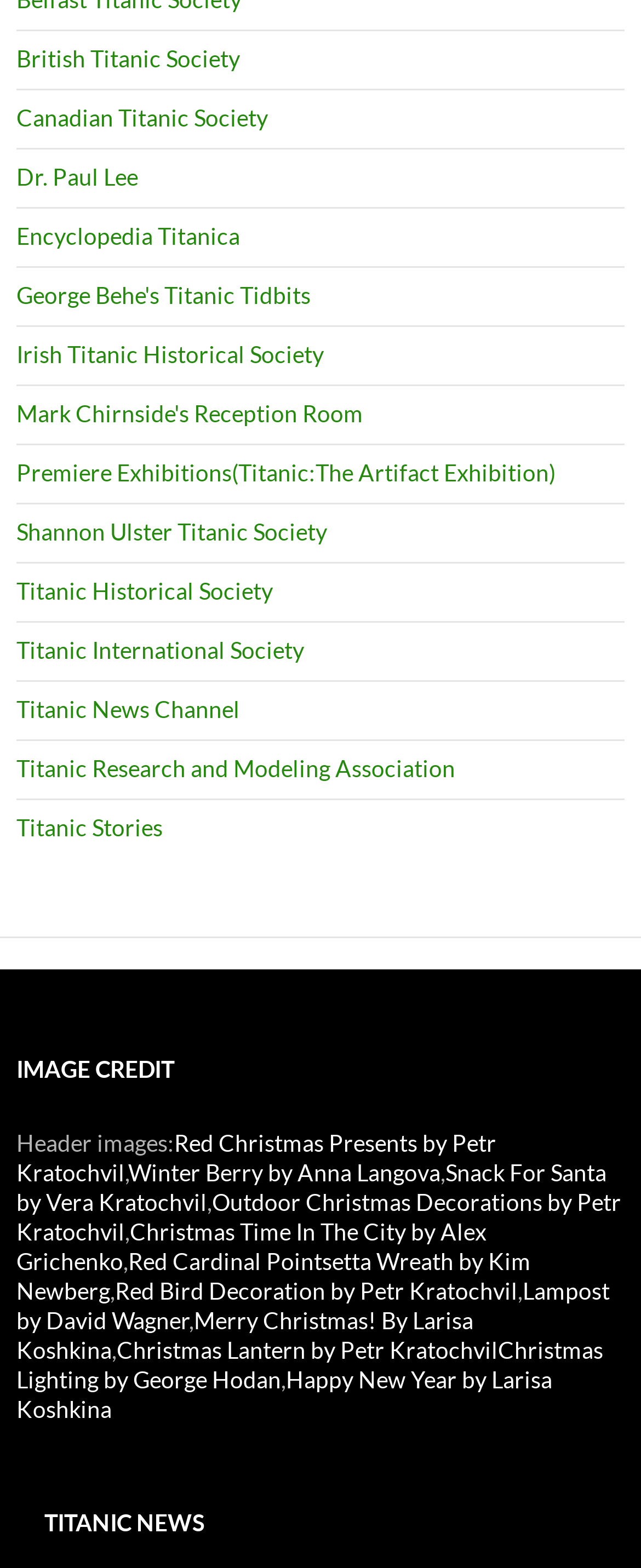Answer with a single word or phrase: 
What is the name of the first Titanic-related society listed?

British Titanic Society